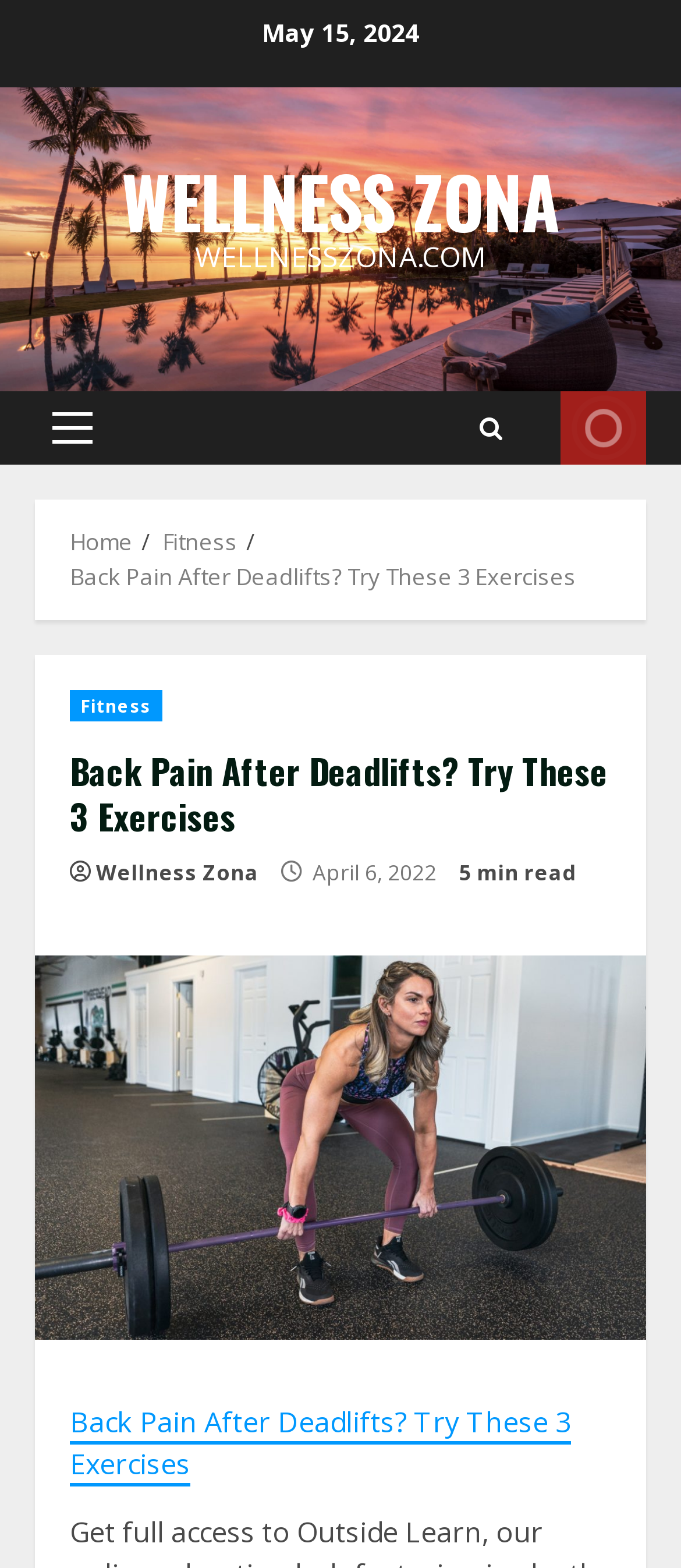Highlight the bounding box coordinates of the element you need to click to perform the following instruction: "view fitness category."

[0.238, 0.335, 0.349, 0.355]